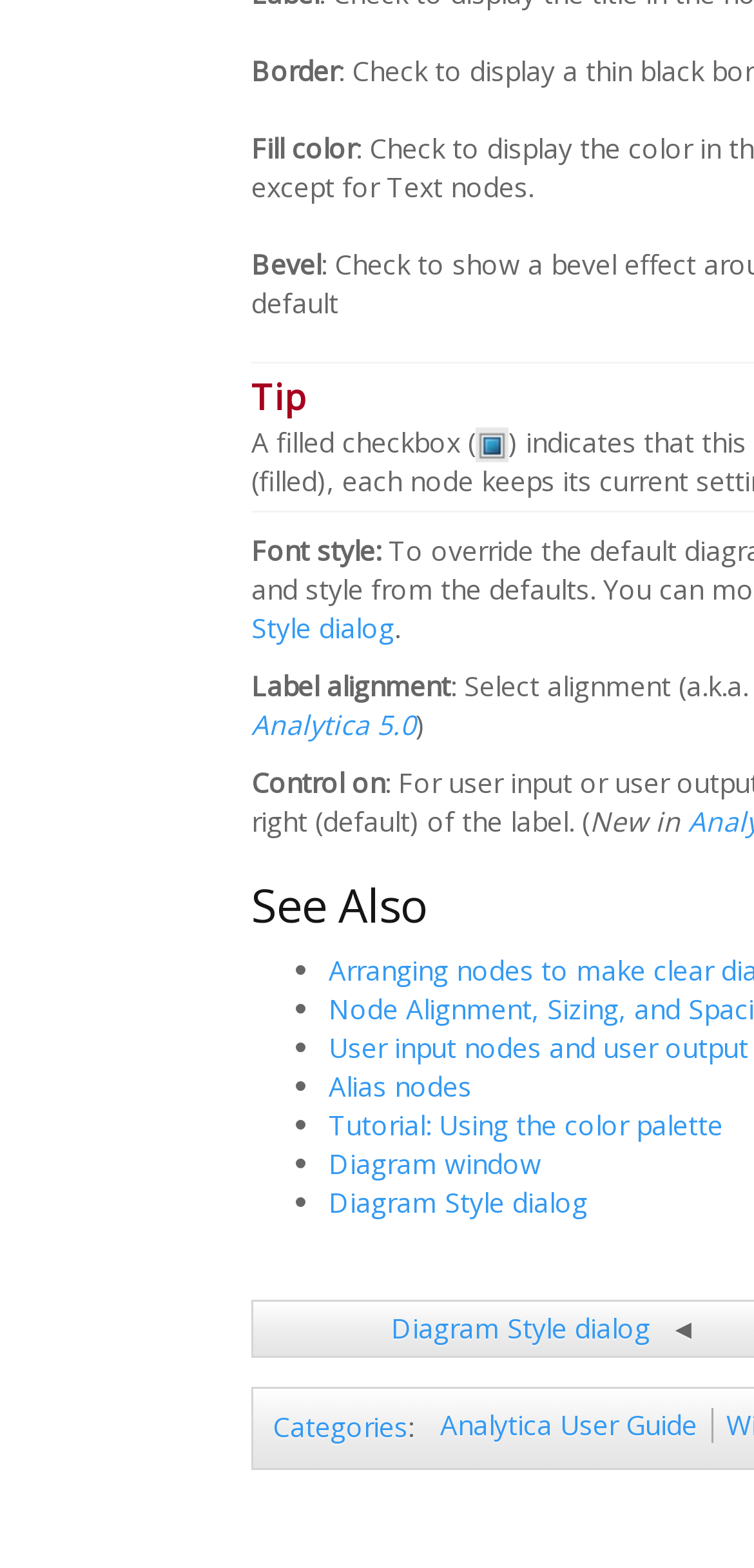Determine the bounding box coordinates of the section to be clicked to follow the instruction: "Vote up for the discussion". The coordinates should be given as four float numbers between 0 and 1, formatted as [left, top, right, bottom].

None